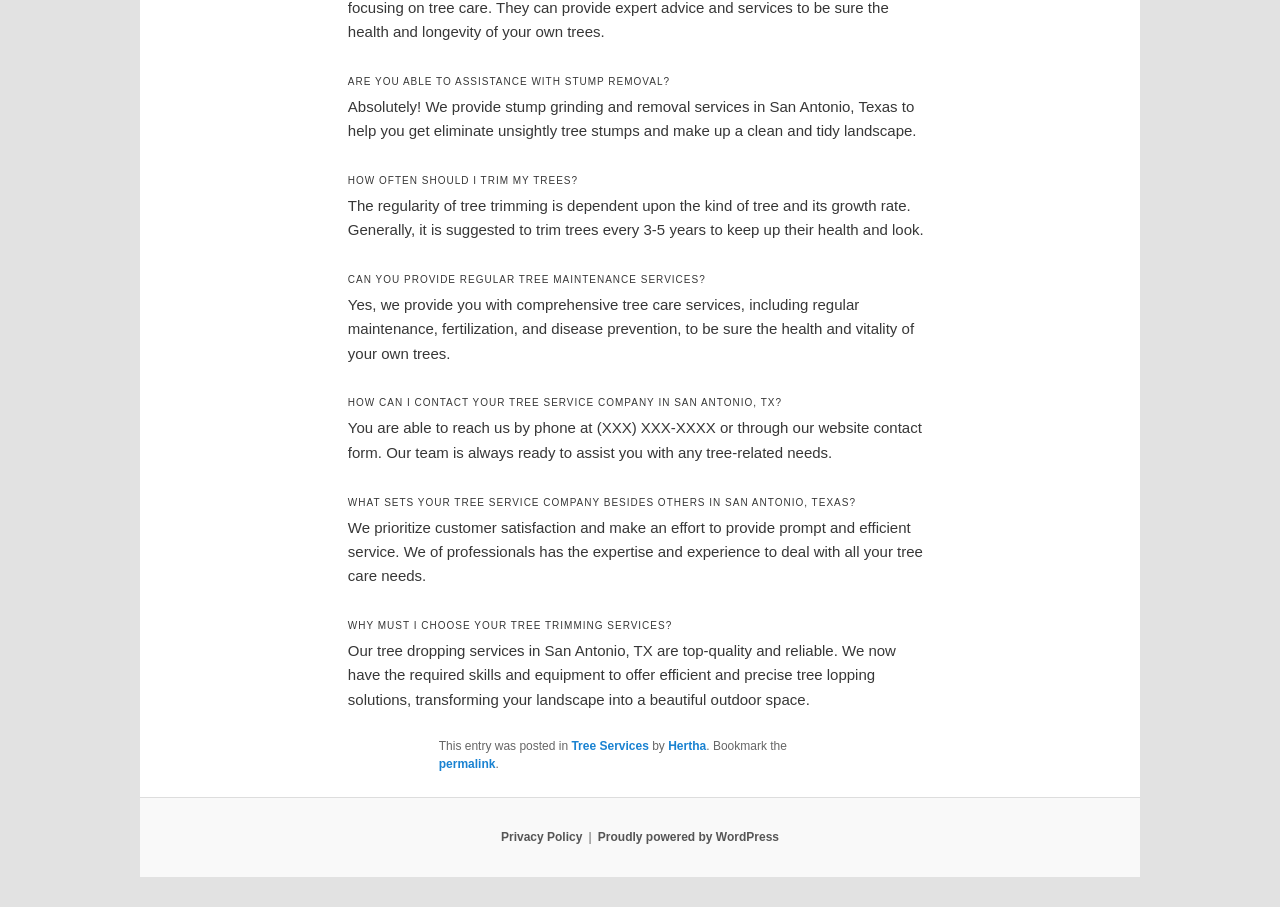Given the description: "Proudly powered by WordPress", determine the bounding box coordinates of the UI element. The coordinates should be formatted as four float numbers between 0 and 1, [left, top, right, bottom].

[0.467, 0.916, 0.609, 0.931]